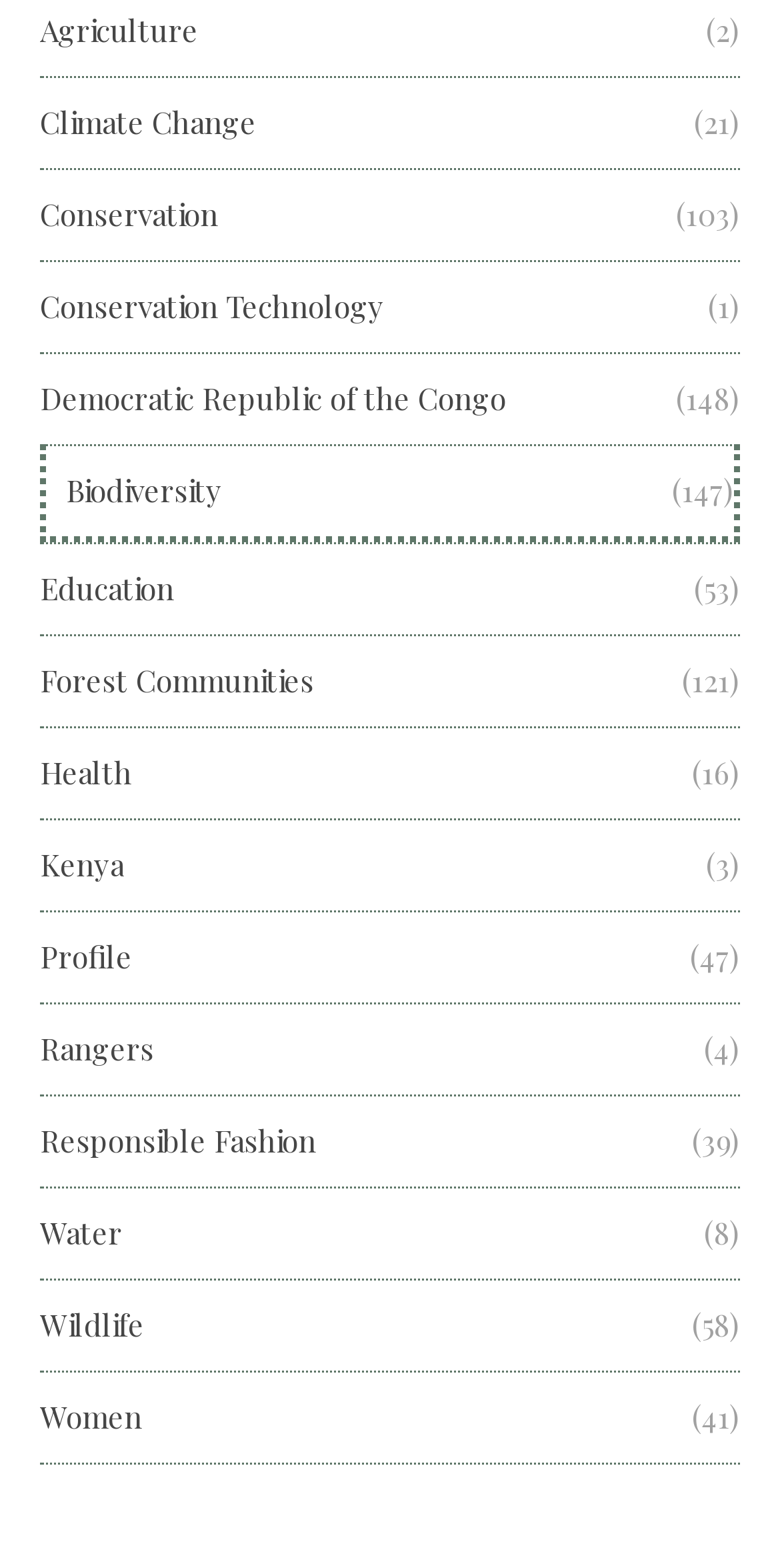How many articles are related to Wildlife?
Please respond to the question with a detailed and well-explained answer.

Next to the link 'Wildlife', I found a static text element '(58)', which indicates that there are 58 articles related to Wildlife.